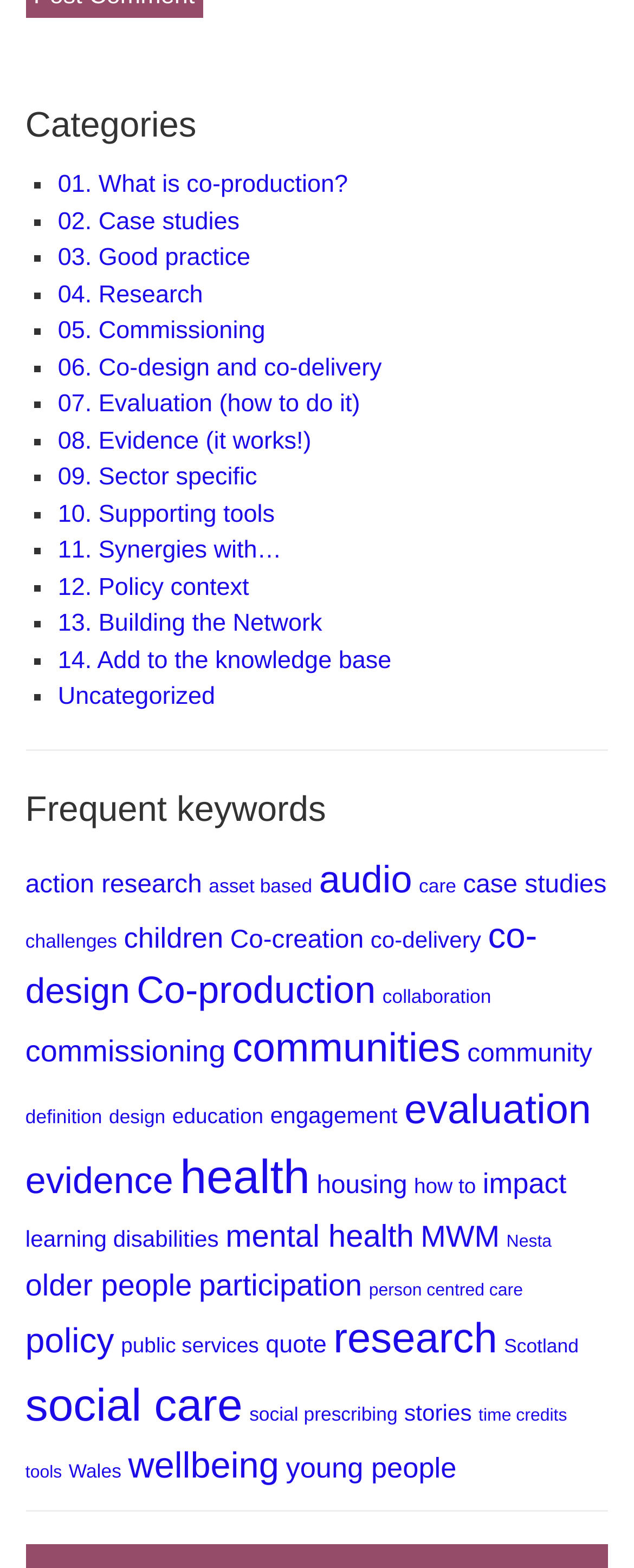Locate the UI element described as follows: "Nesta". Return the bounding box coordinates as four float numbers between 0 and 1 in the order [left, top, right, bottom].

[0.799, 0.785, 0.87, 0.798]